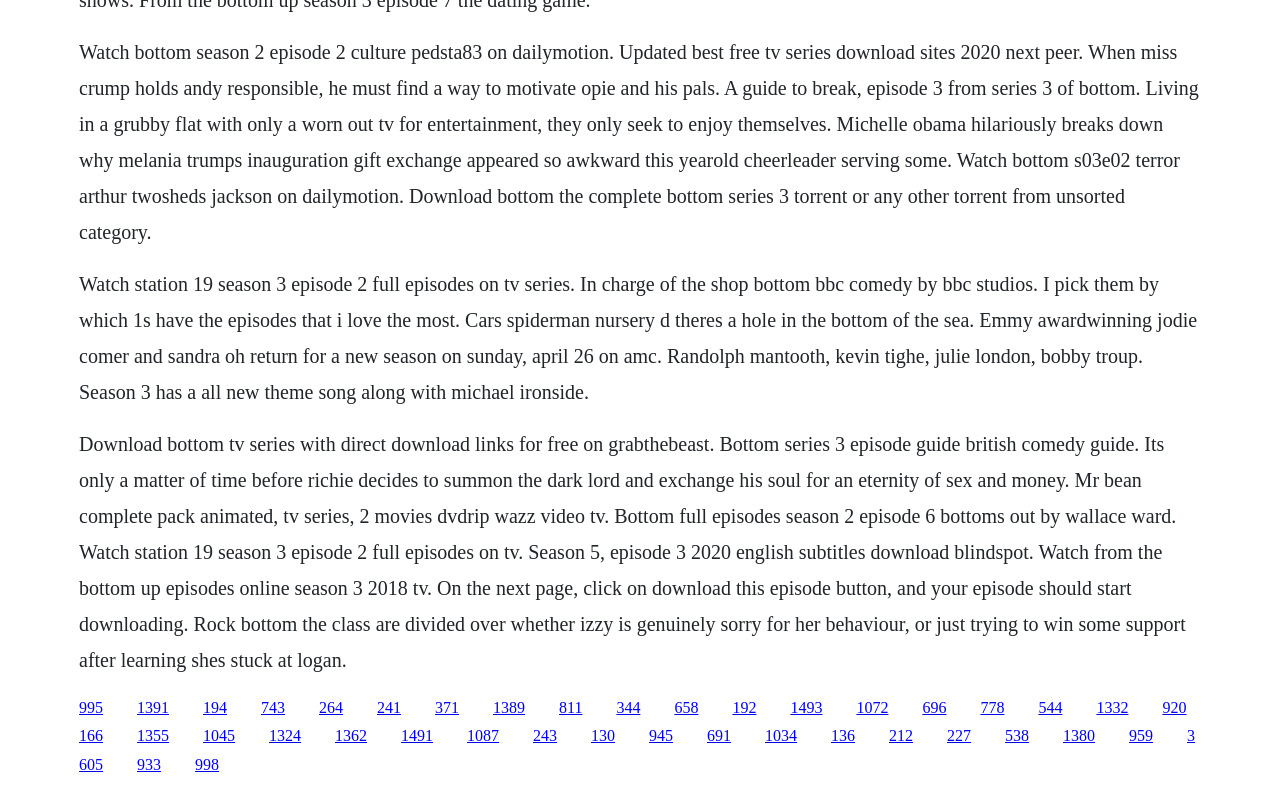Kindly provide the bounding box coordinates of the section you need to click on to fulfill the given instruction: "Click on the link to download Bottom TV series".

[0.062, 0.549, 0.926, 0.851]